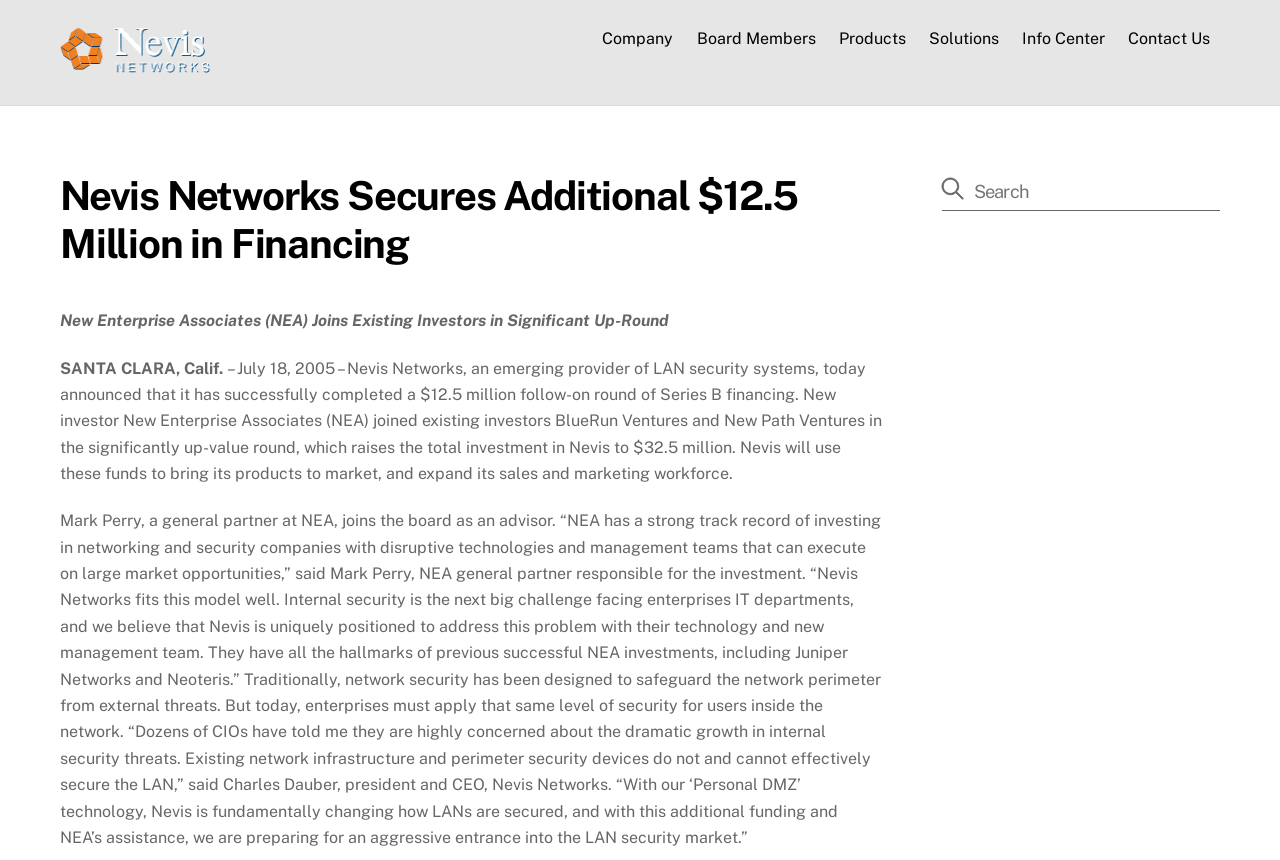Find the bounding box coordinates of the clickable area that will achieve the following instruction: "Contact us".

[0.874, 0.019, 0.953, 0.072]